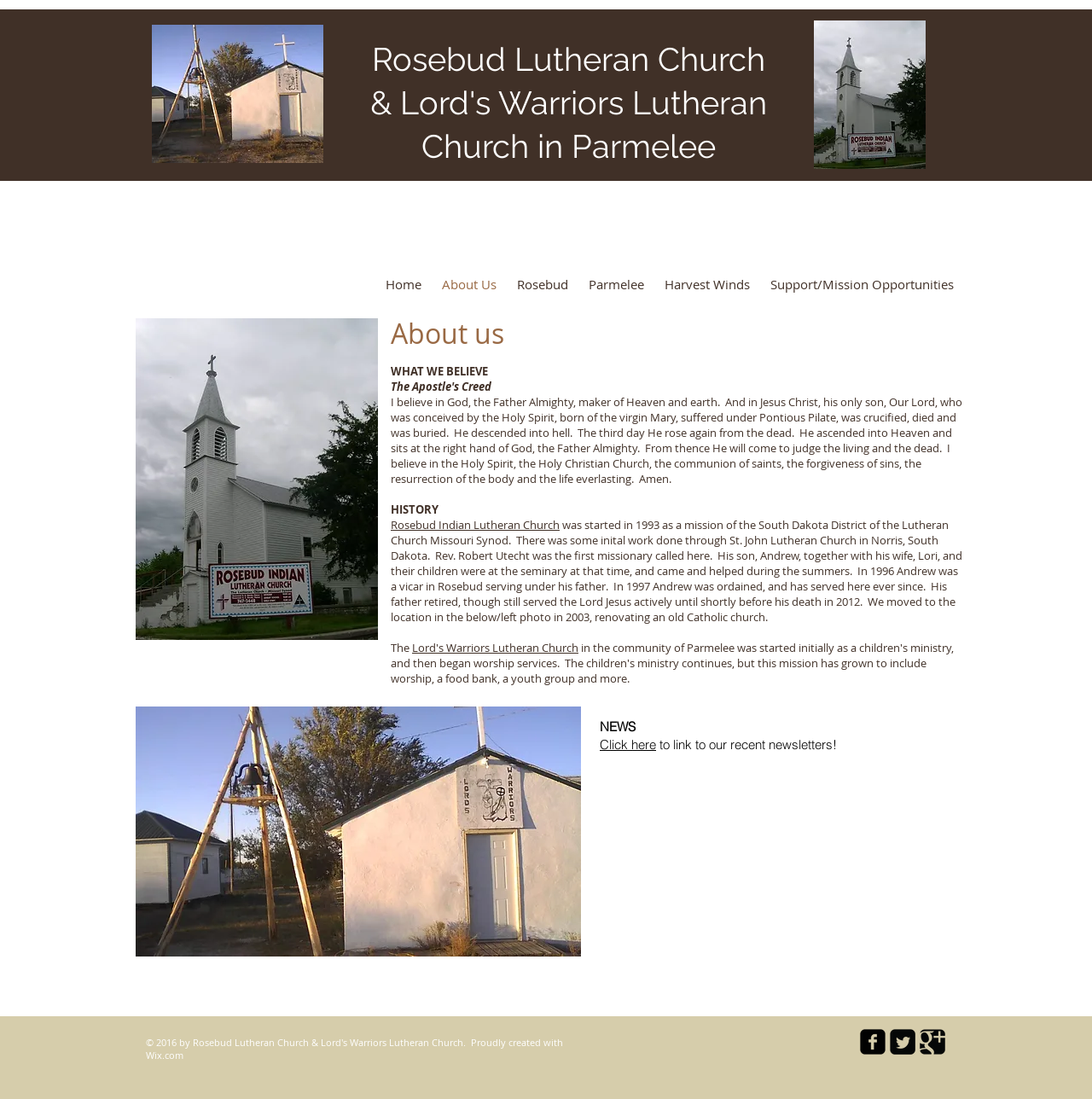Determine the webpage's heading and output its text content.

Rosebud Lutheran Church & Lord's Warriors Lutheran Church in Parmelee